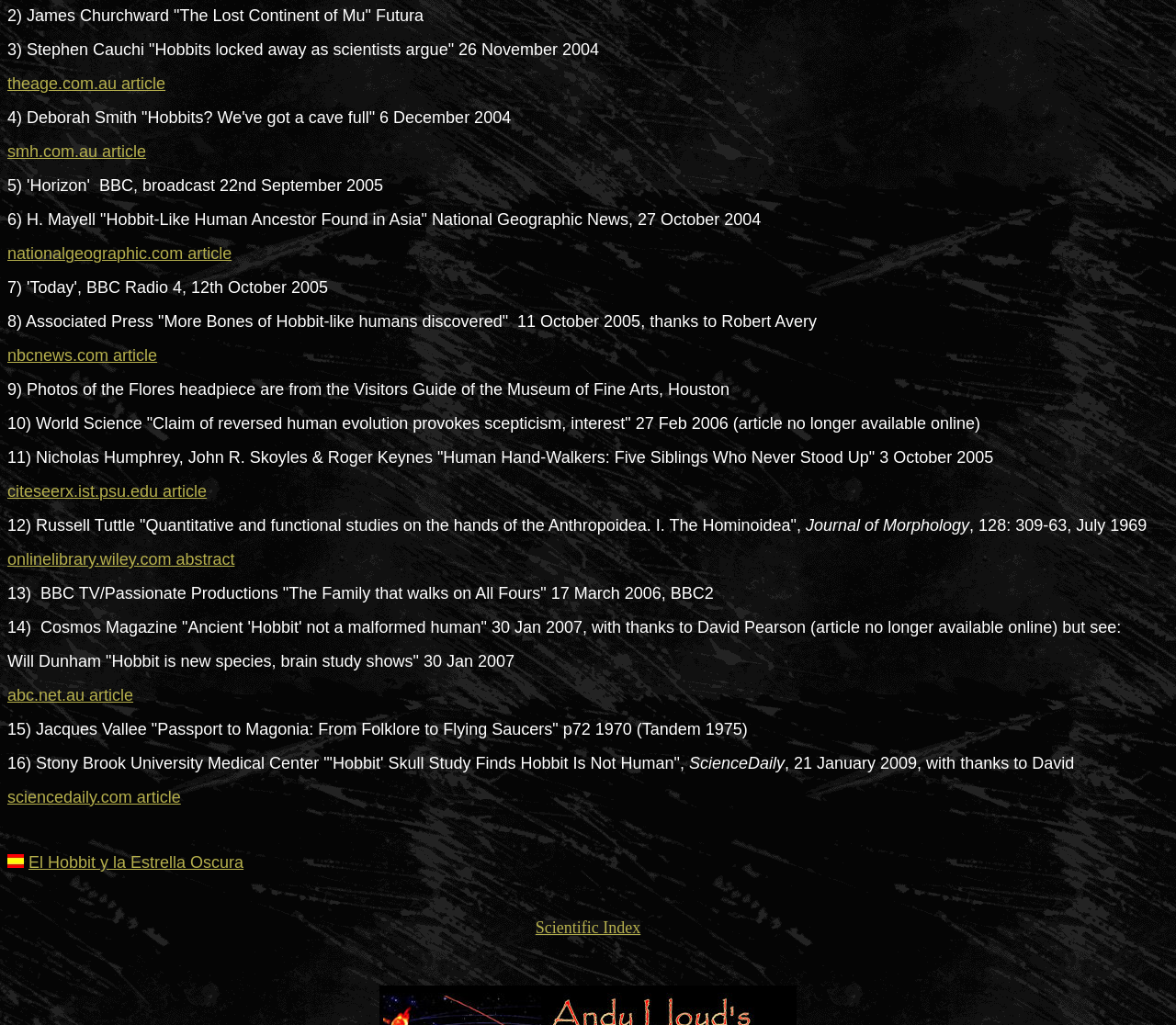Can you find the bounding box coordinates for the element that needs to be clicked to execute this instruction: "Check the sciencedaily.com article"? The coordinates should be given as four float numbers between 0 and 1, i.e., [left, top, right, bottom].

[0.006, 0.771, 0.154, 0.786]